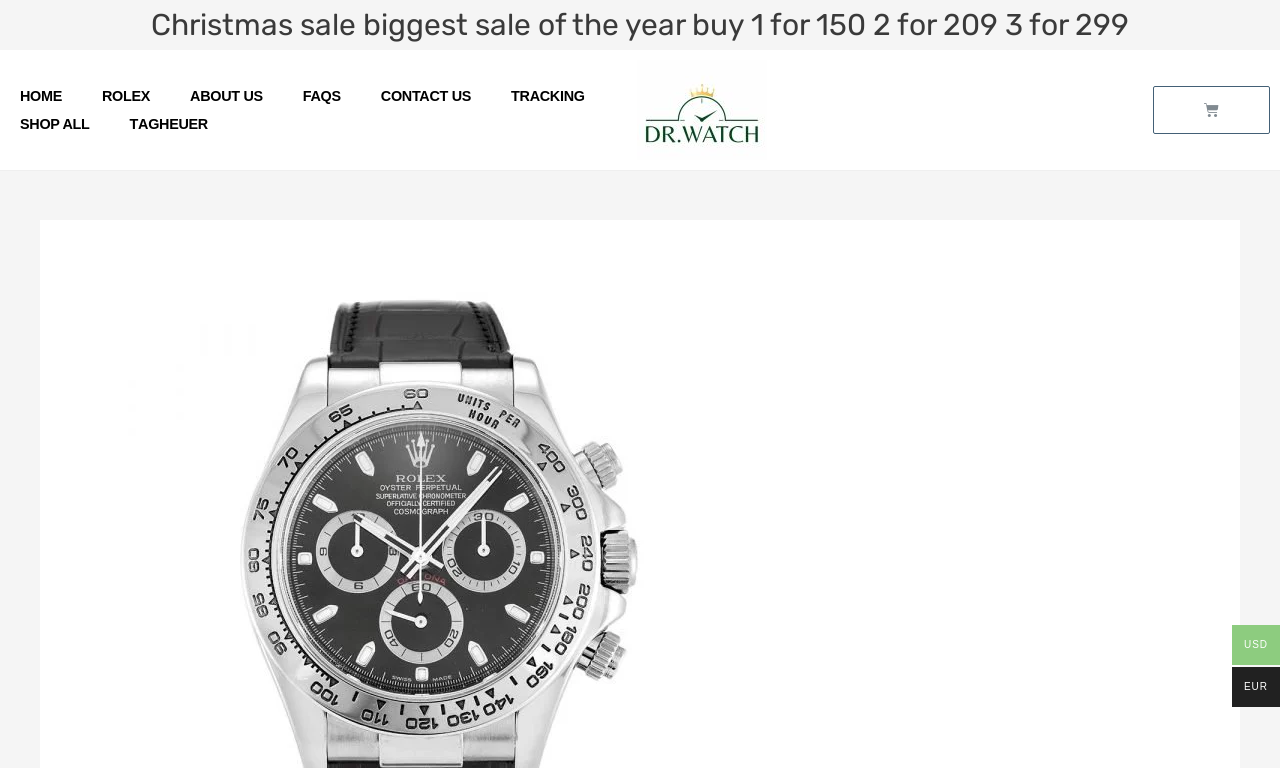Please determine the heading text of this webpage.

Unveiling the Daytona 11695: A Timepiece of Elegance and Precision